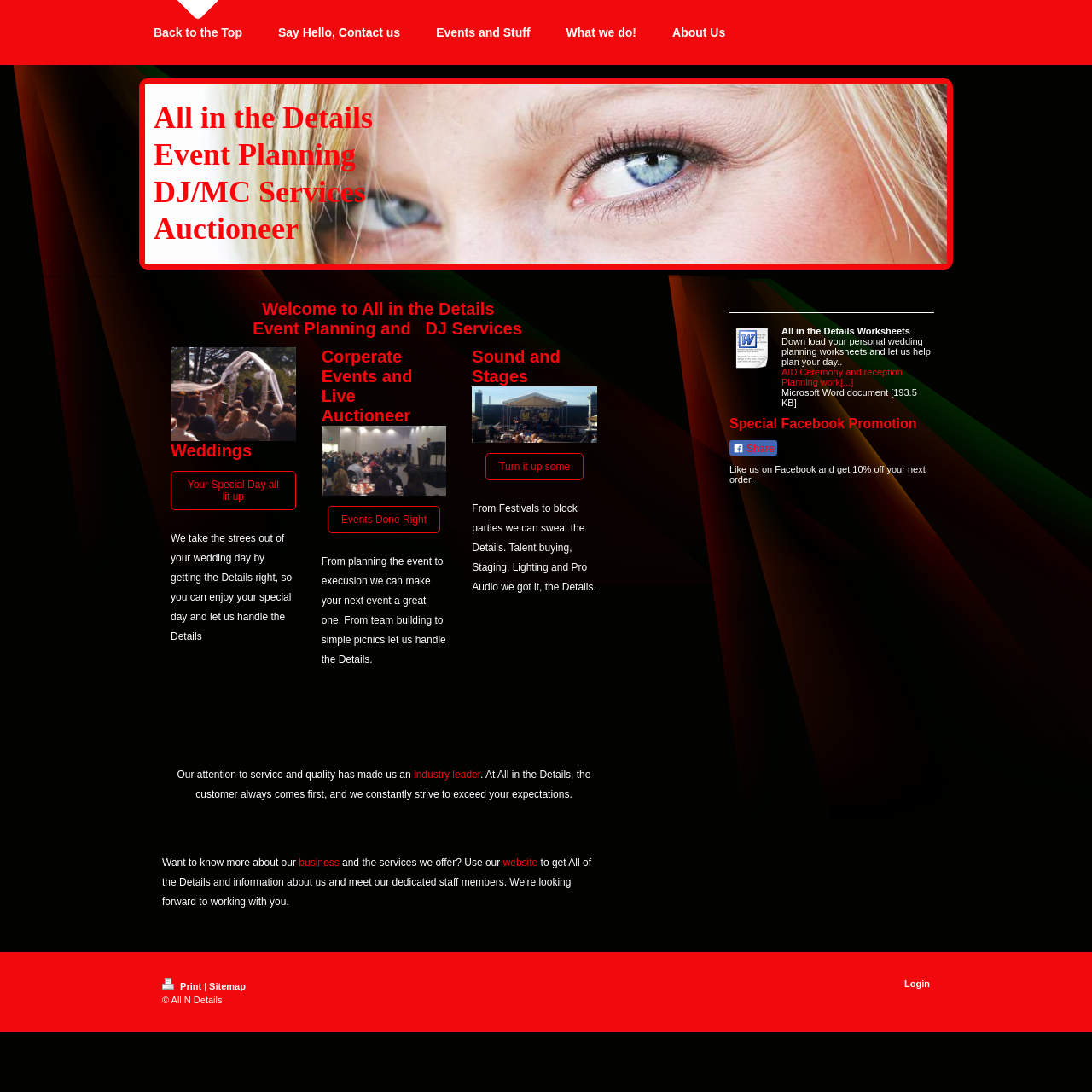Identify the bounding box coordinates of the clickable region necessary to fulfill the following instruction: "Download the personal wedding planning worksheets". The bounding box coordinates should be four float numbers between 0 and 1, i.e., [left, top, right, bottom].

[0.668, 0.298, 0.709, 0.338]